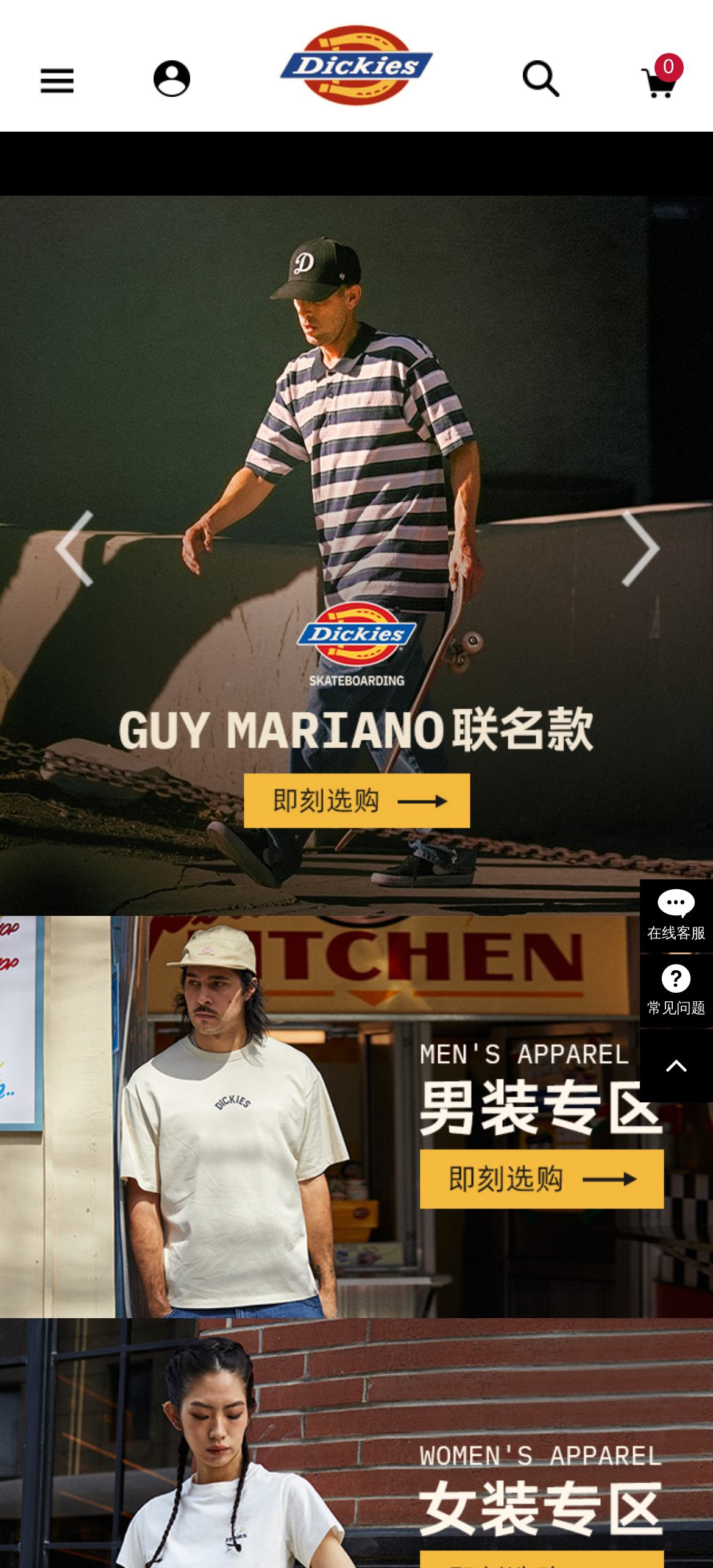Answer the question briefly using a single word or phrase: 
What is the position of the 'Next slide' button?

Bottom right